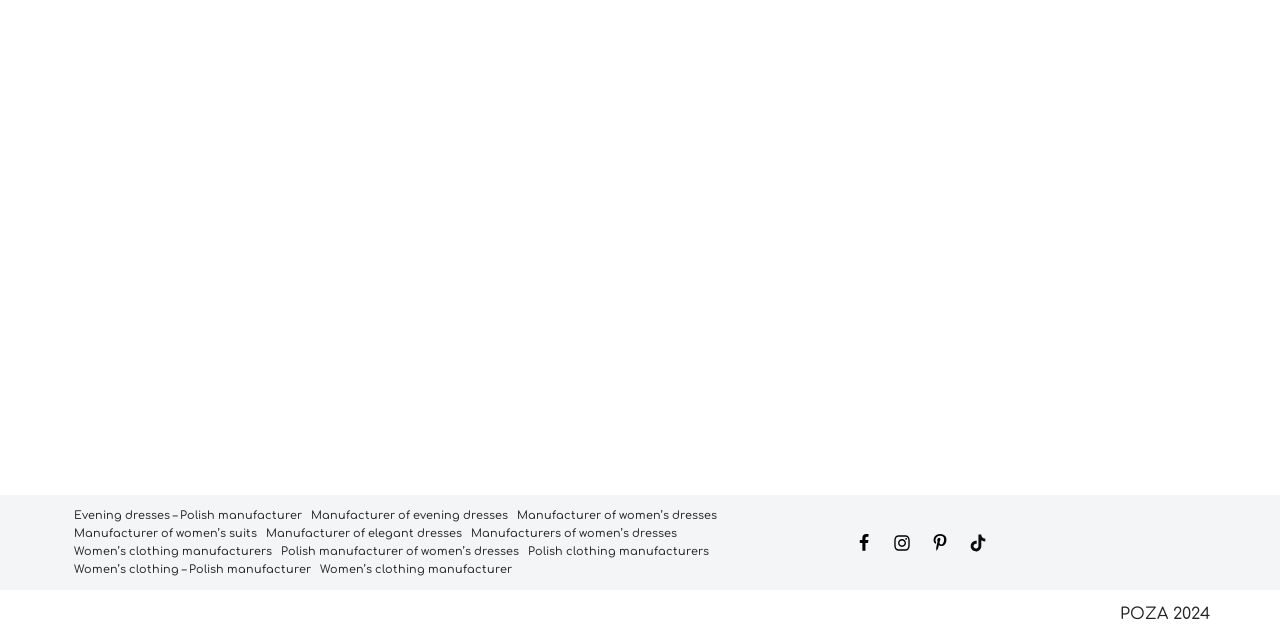Find the bounding box of the element with the following description: "Evening dresses – Polish manufacturer". The coordinates must be four float numbers between 0 and 1, formatted as [left, top, right, bottom].

[0.058, 0.793, 0.236, 0.82]